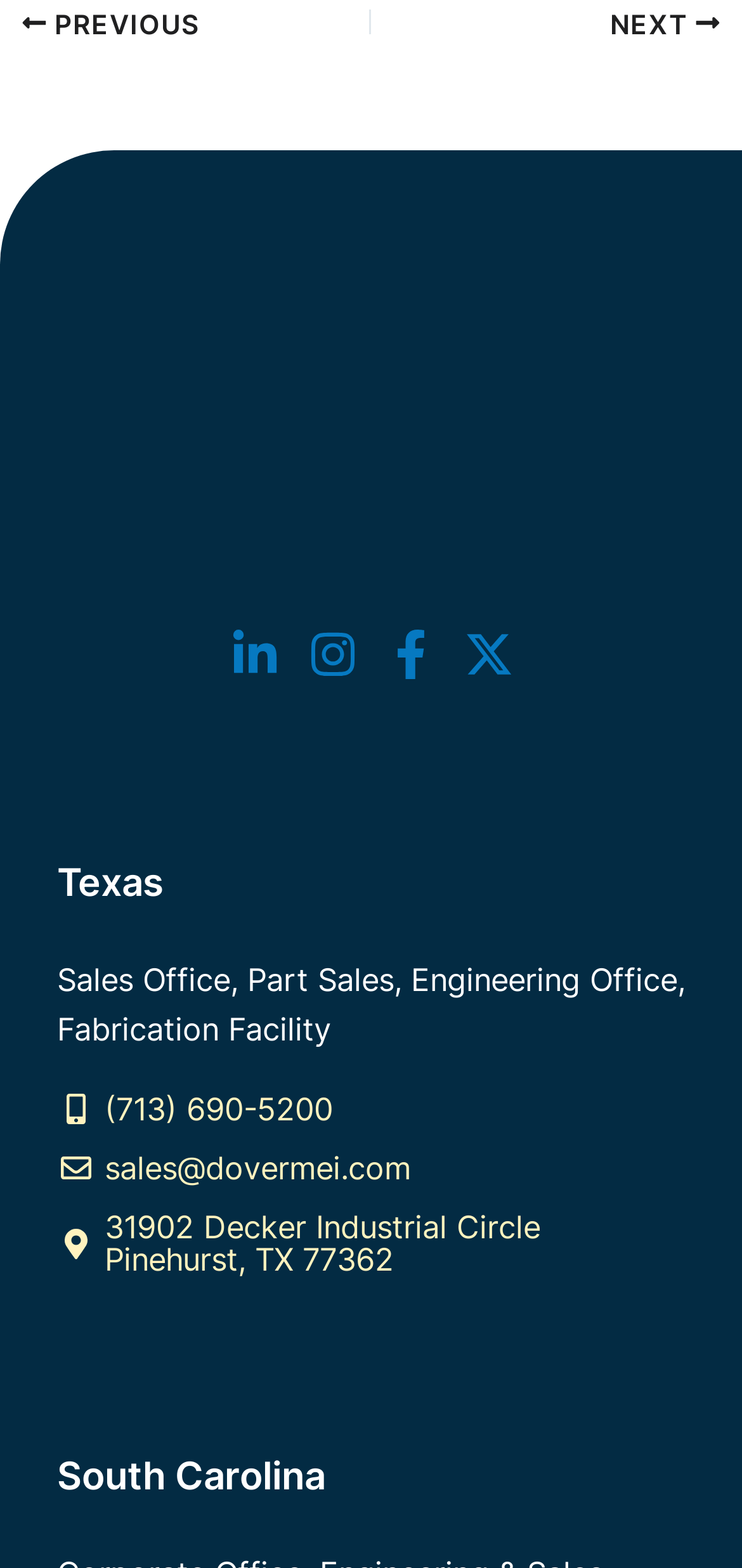Identify the bounding box for the UI element described as: "aria-label="instagram"". Ensure the coordinates are four float numbers between 0 and 1, formatted as [left, top, right, bottom].

[0.414, 0.402, 0.481, 0.434]